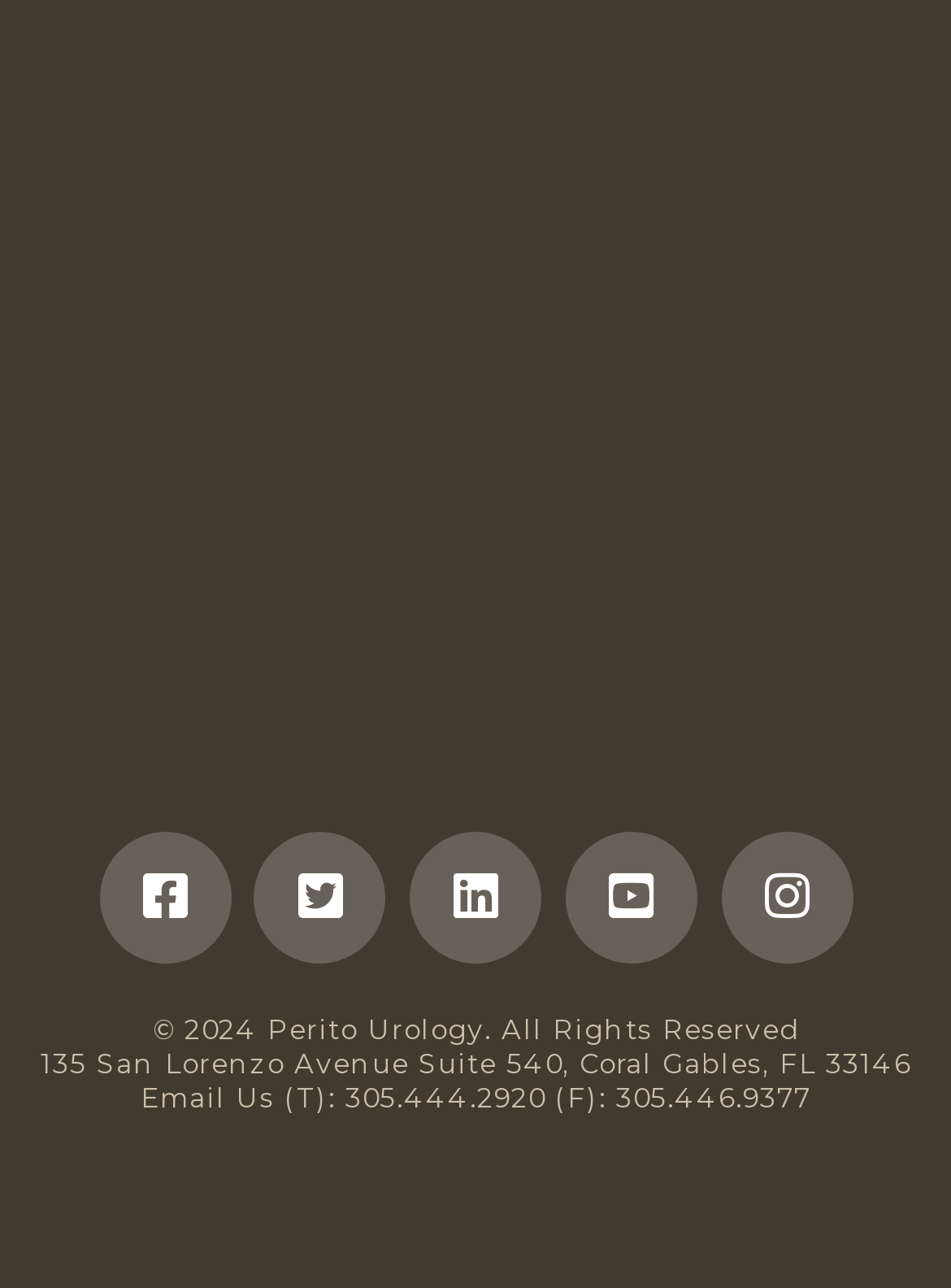What social media platforms are available?
Could you give a comprehensive explanation in response to this question?

I found the answer by looking at the link elements at the bottom of the webpage, which contain the names of the social media platforms.